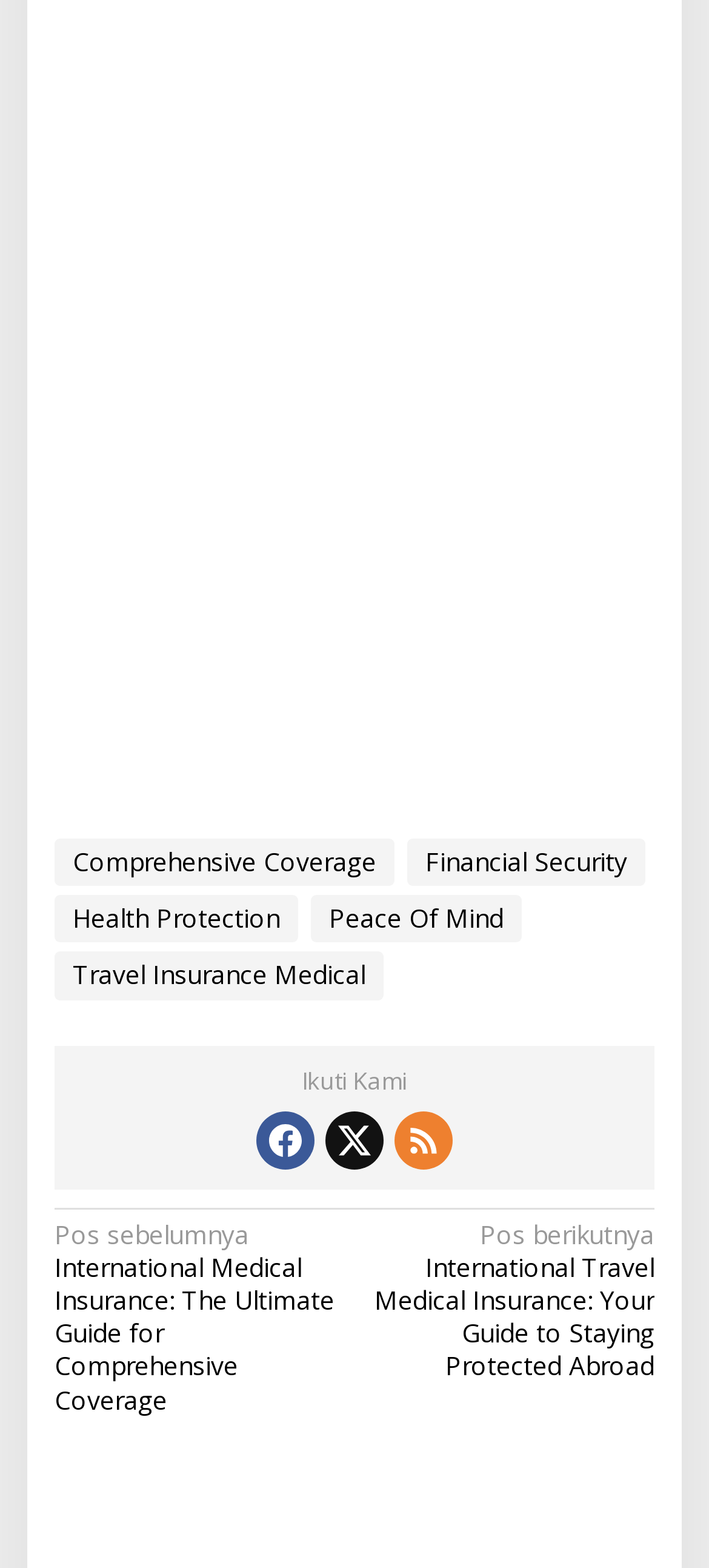Please locate the bounding box coordinates for the element that should be clicked to achieve the following instruction: "Navigate to previous Pos". Ensure the coordinates are given as four float numbers between 0 and 1, i.e., [left, top, right, bottom].

[0.077, 0.777, 0.483, 0.903]